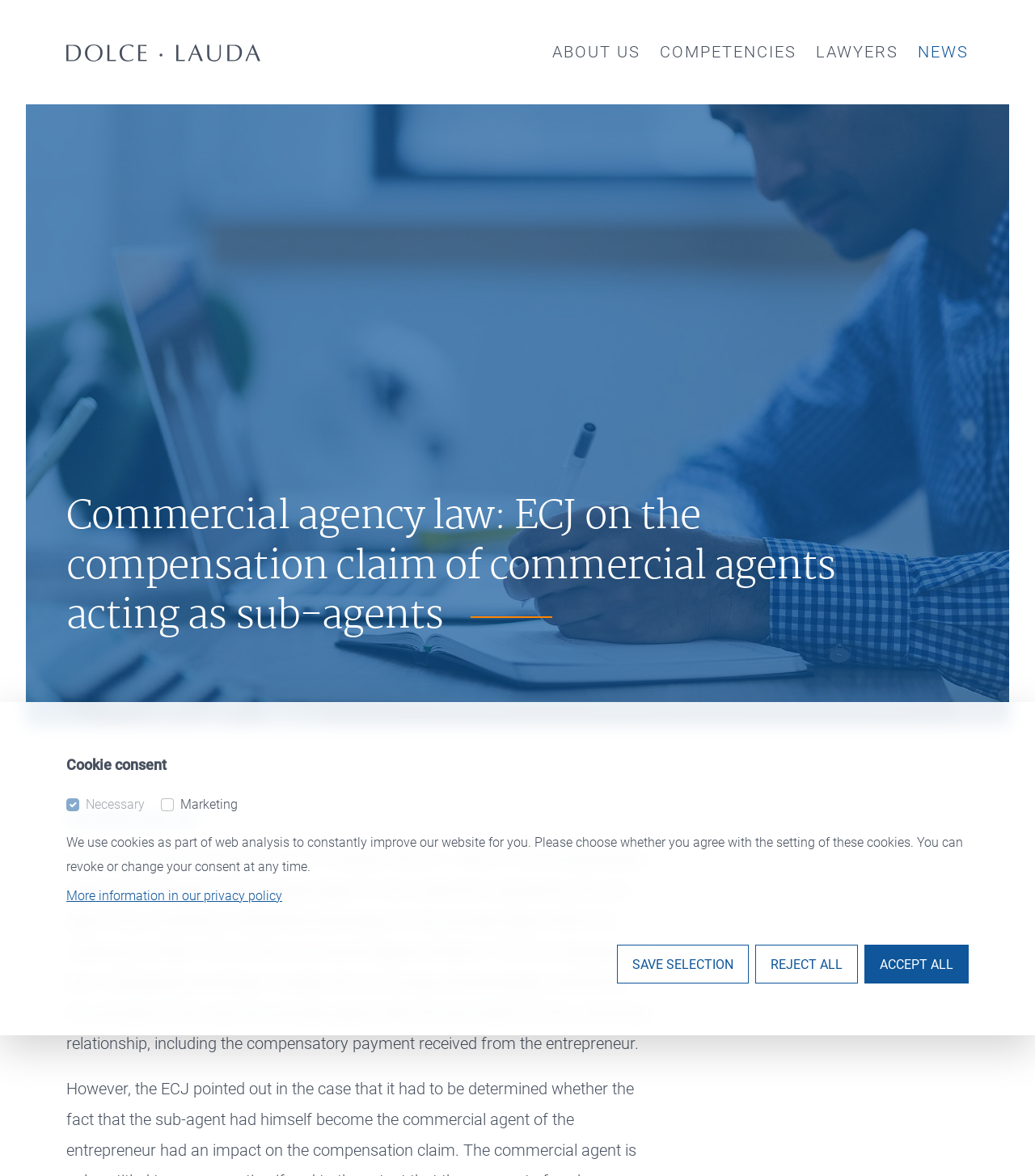What is the name of the law mentioned in the article?
From the image, respond with a single word or phrase.

Commercial Agents Directive